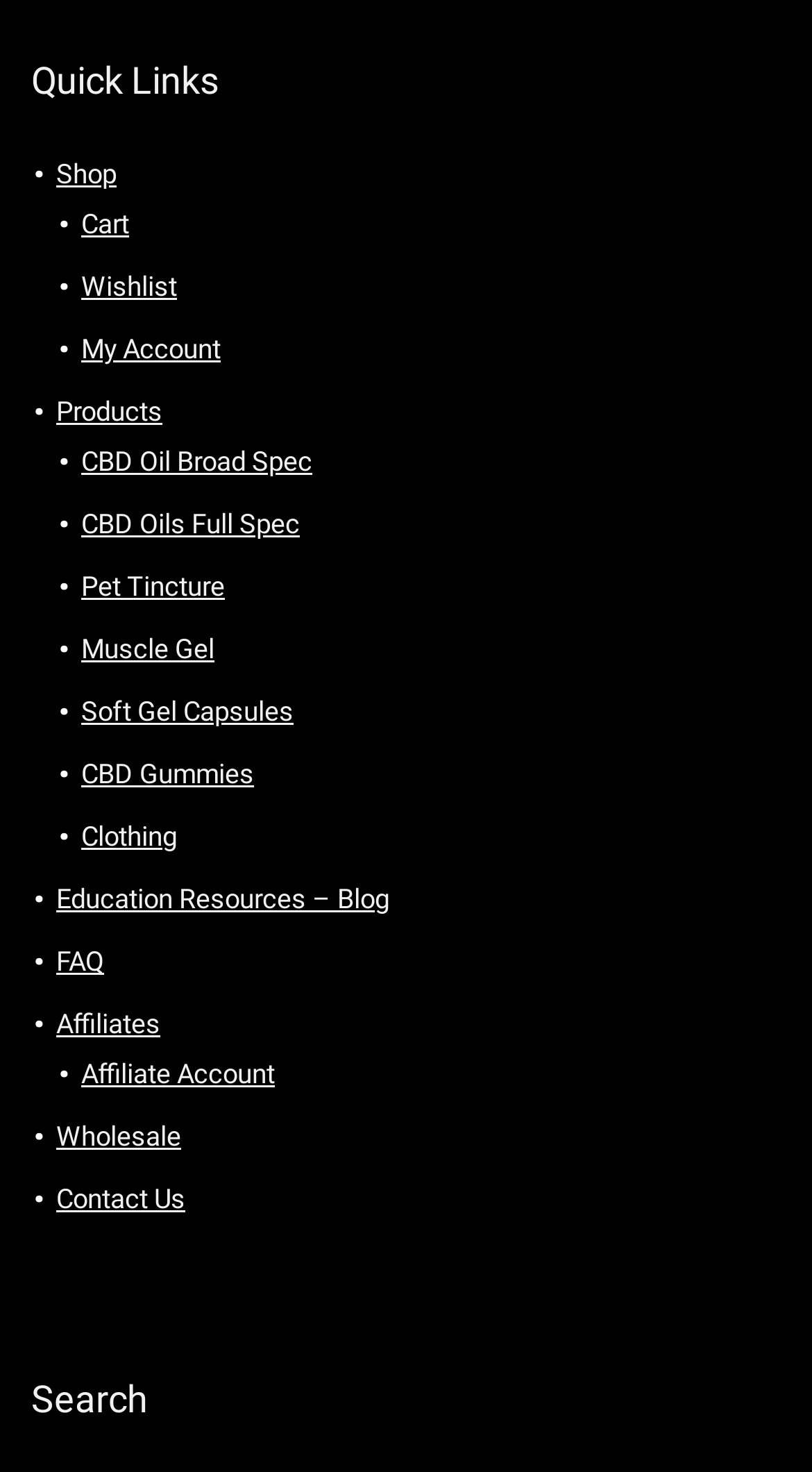Determine the bounding box coordinates of the section I need to click to execute the following instruction: "read education resources". Provide the coordinates as four float numbers between 0 and 1, i.e., [left, top, right, bottom].

[0.069, 0.6, 0.479, 0.622]